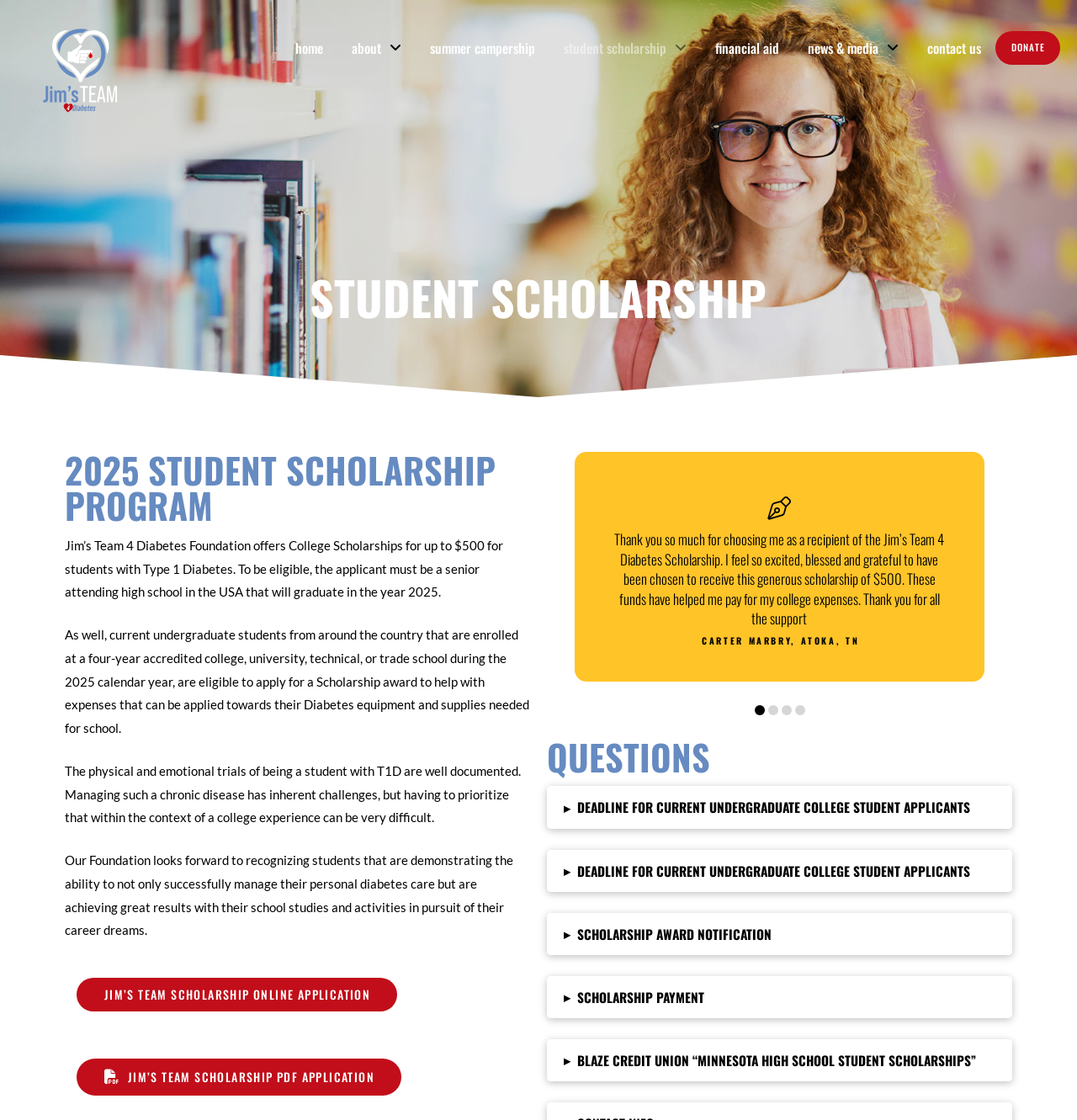How many scholarship recipients are quoted on the webpage?
Provide a thorough and detailed answer to the question.

There are four blockquotes on the webpage, each containing a quote from a scholarship recipient: Carter Marbry, Olivia Ohmer, Grace Lindell, and Wade Ross.